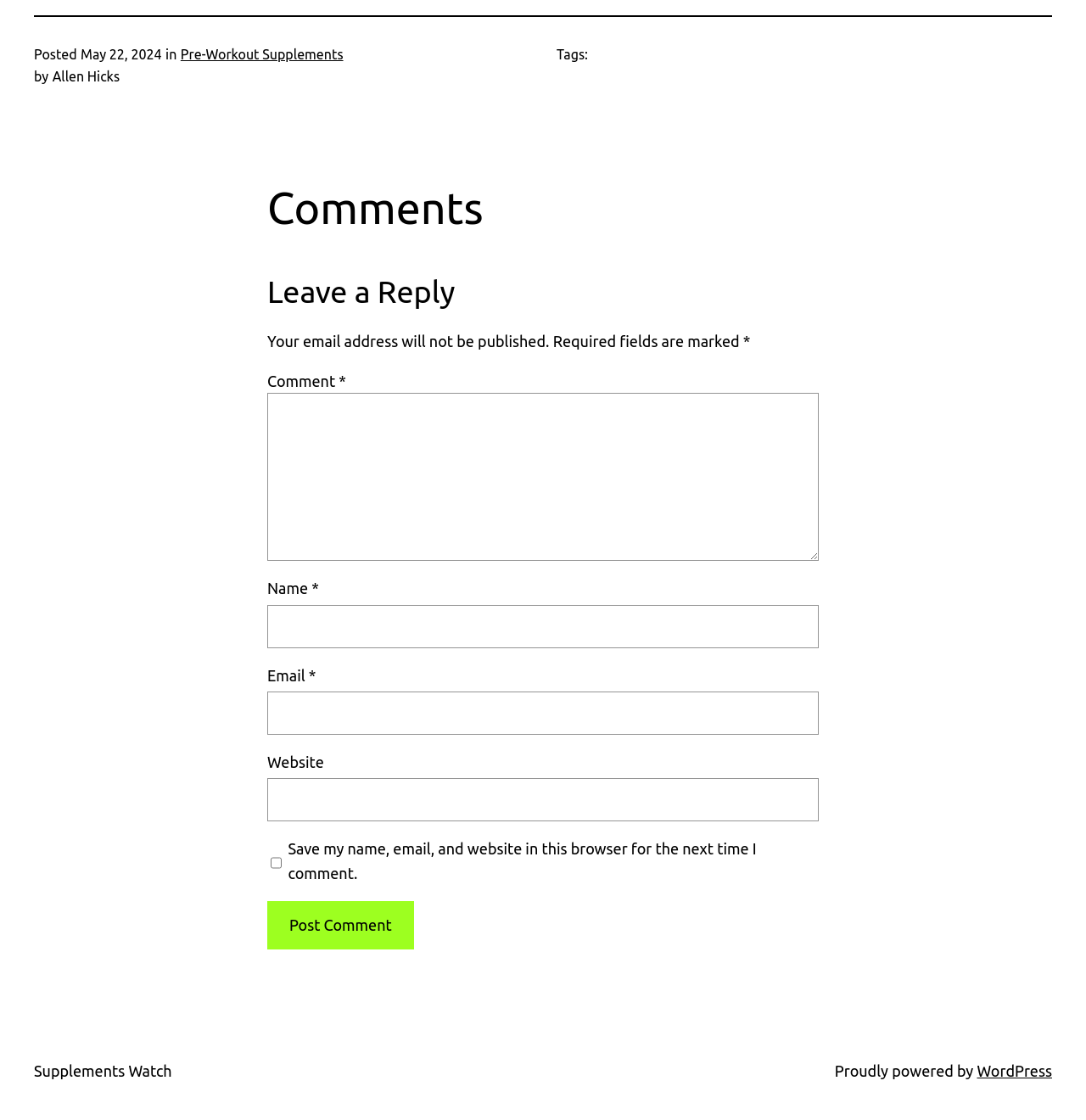Calculate the bounding box coordinates of the UI element given the description: "parent_node: Name * name="author"".

[0.246, 0.54, 0.754, 0.579]